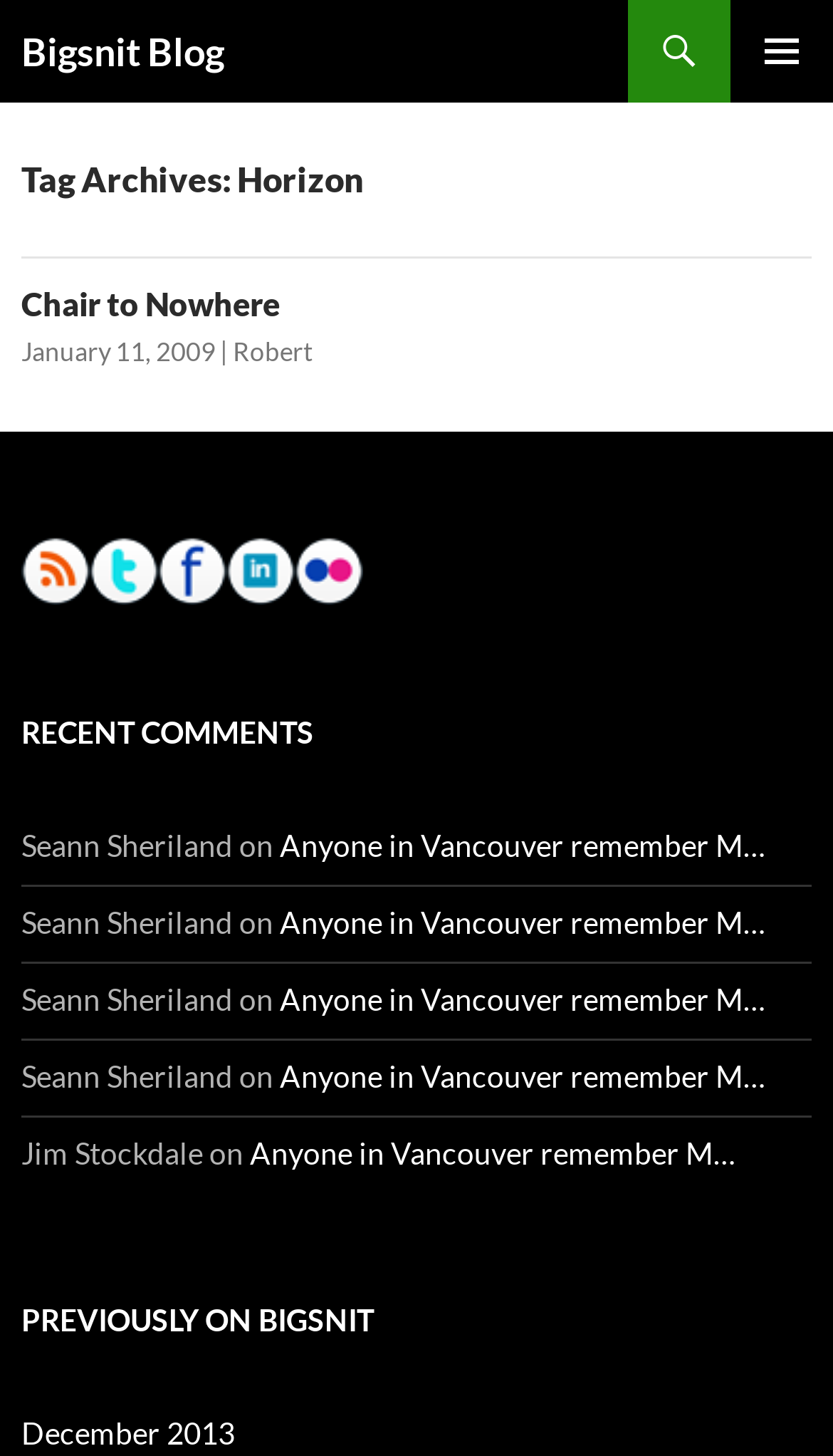What social media platforms are linked on the page?
From the image, provide a succinct answer in one word or a short phrase.

RSS, Twitter, Facebook, Linkedin, Flickr